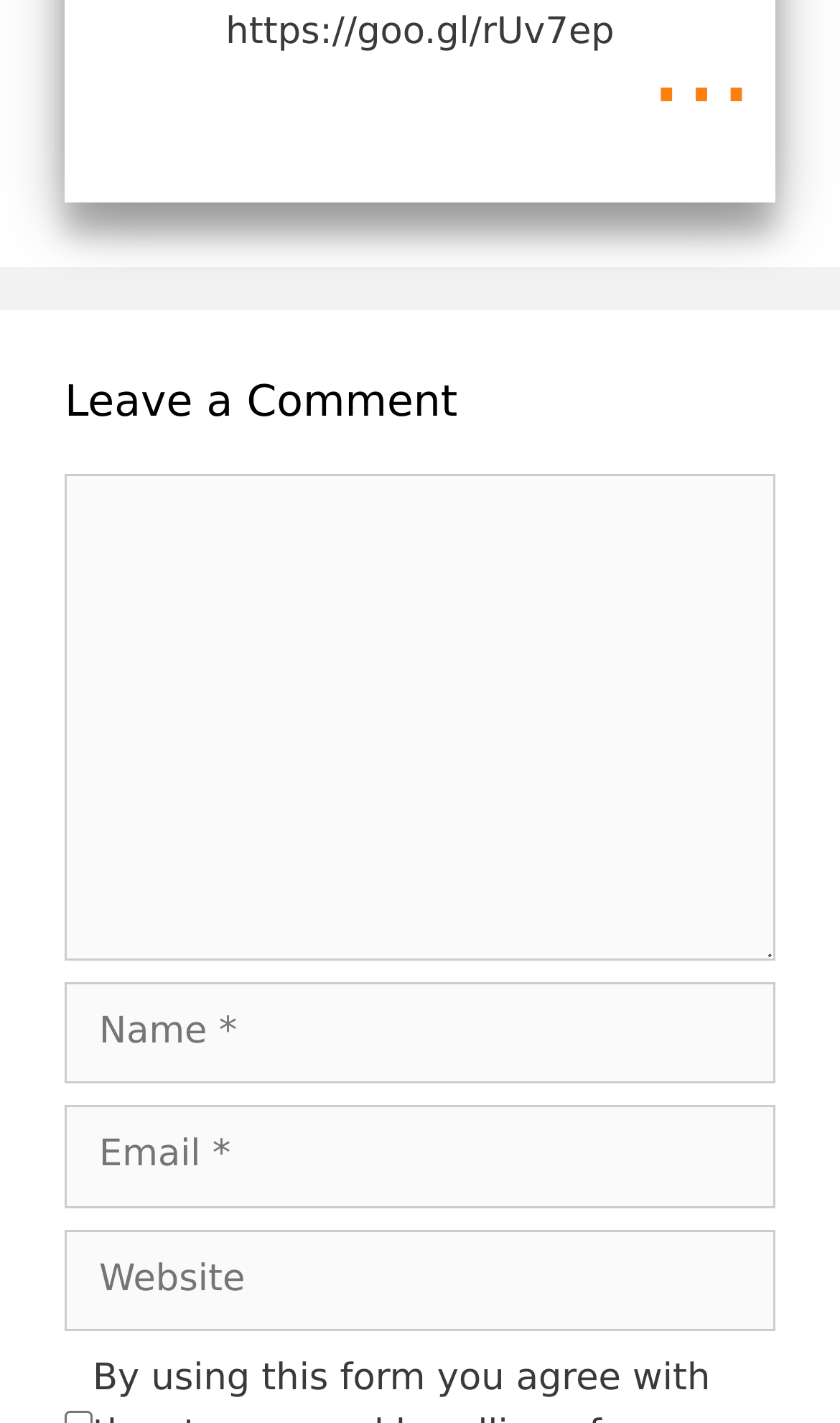Determine the bounding box coordinates of the UI element described below. Use the format (top-left x, top-left y, bottom-right x, bottom-right y) with floating point numbers between 0 and 1: parent_node: Comment name="comment"

[0.077, 0.333, 0.923, 0.675]